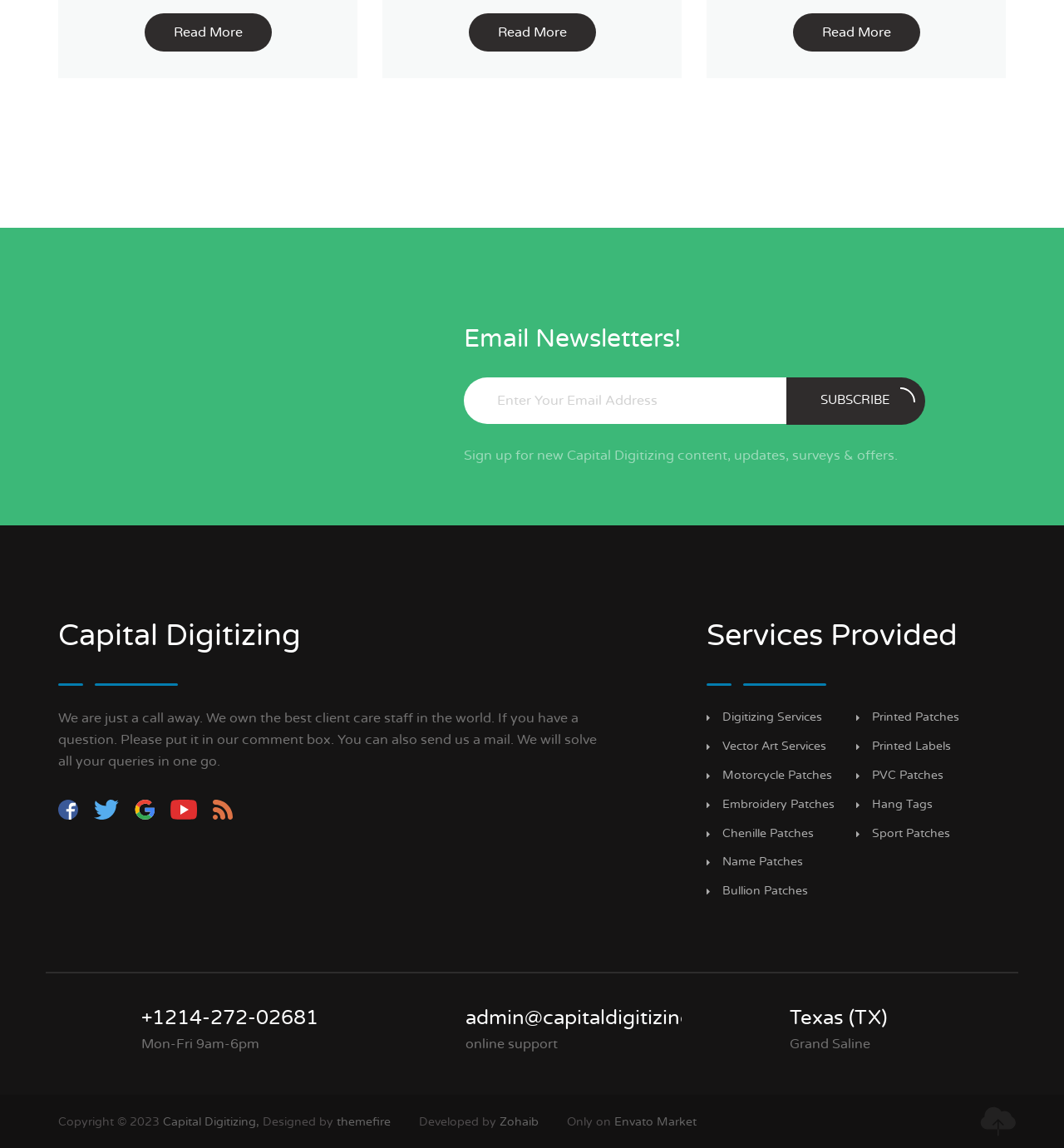Highlight the bounding box coordinates of the region I should click on to meet the following instruction: "Contact us through email".

[0.438, 0.878, 0.695, 0.896]